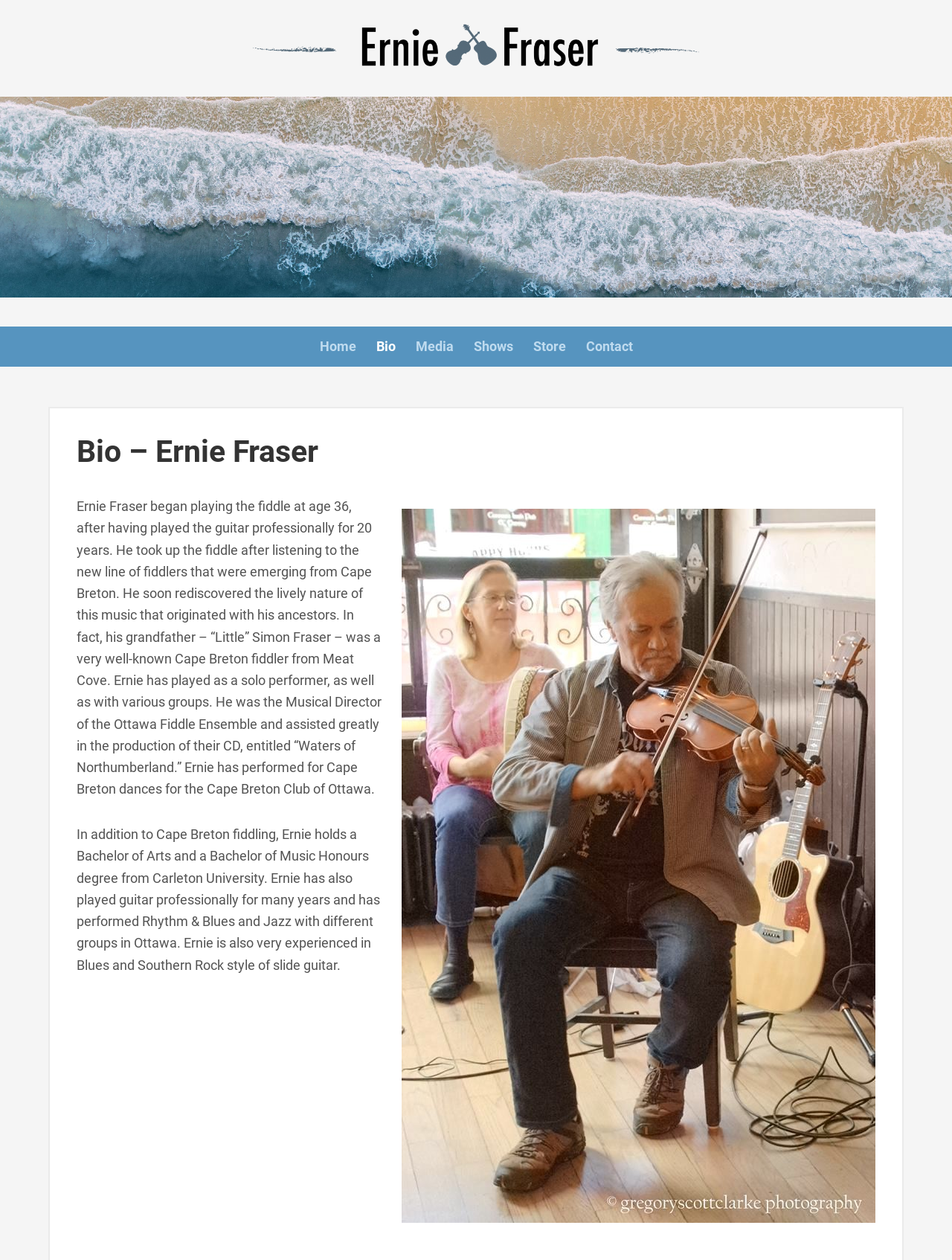Based on the image, please respond to the question with as much detail as possible:
Where is Ernie Fraser's grandfather from?

According to the webpage, Ernie Fraser's grandfather, 'Little' Simon Fraser, was a well-known Cape Breton fiddler from Meat Cove.